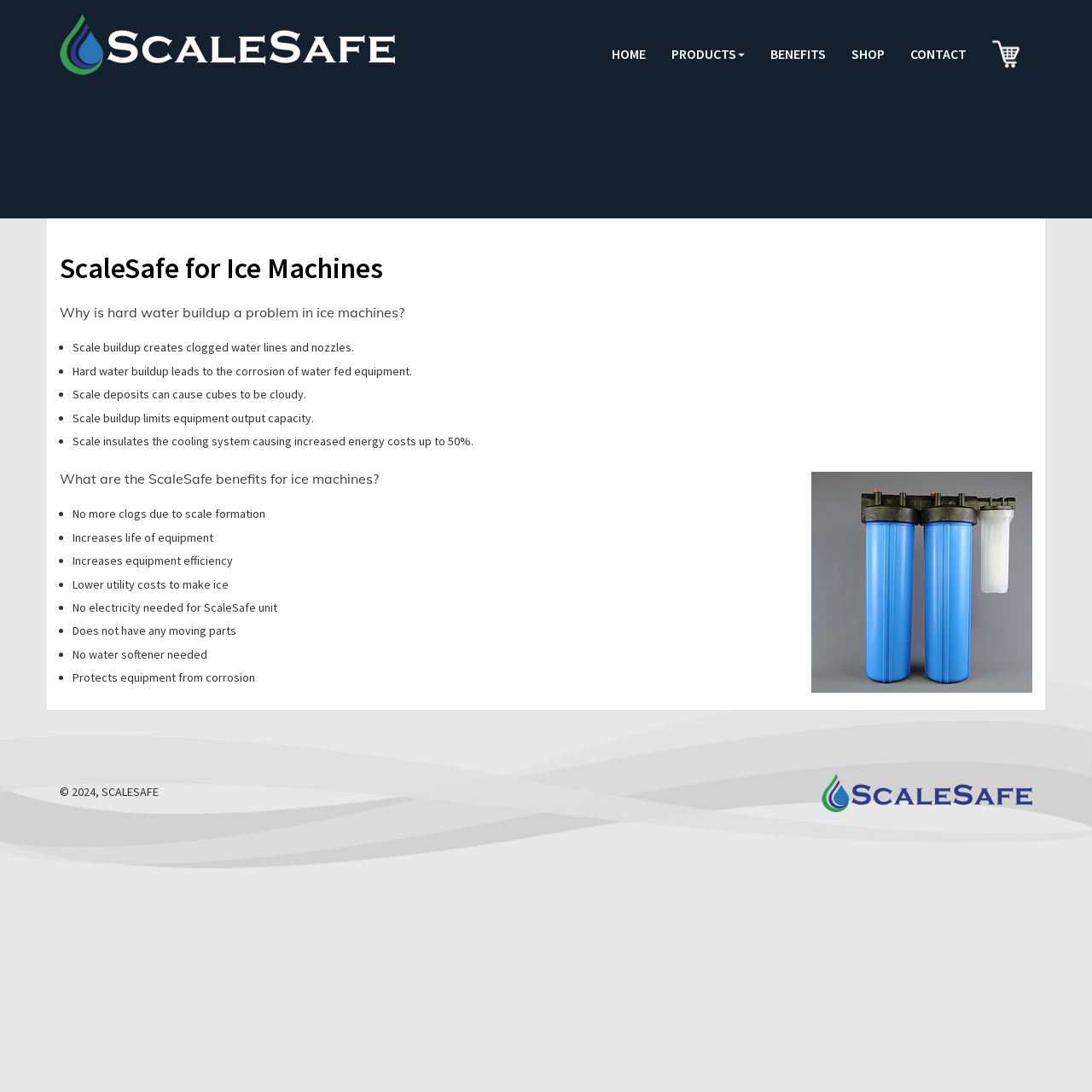Can you extract the primary headline text from the webpage?

ScaleSafe for Ice Machines